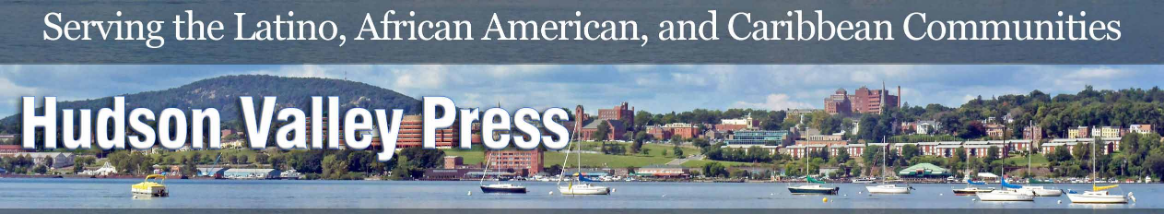Please respond to the question using a single word or phrase:
What is the background of the header?

A tranquil river scene